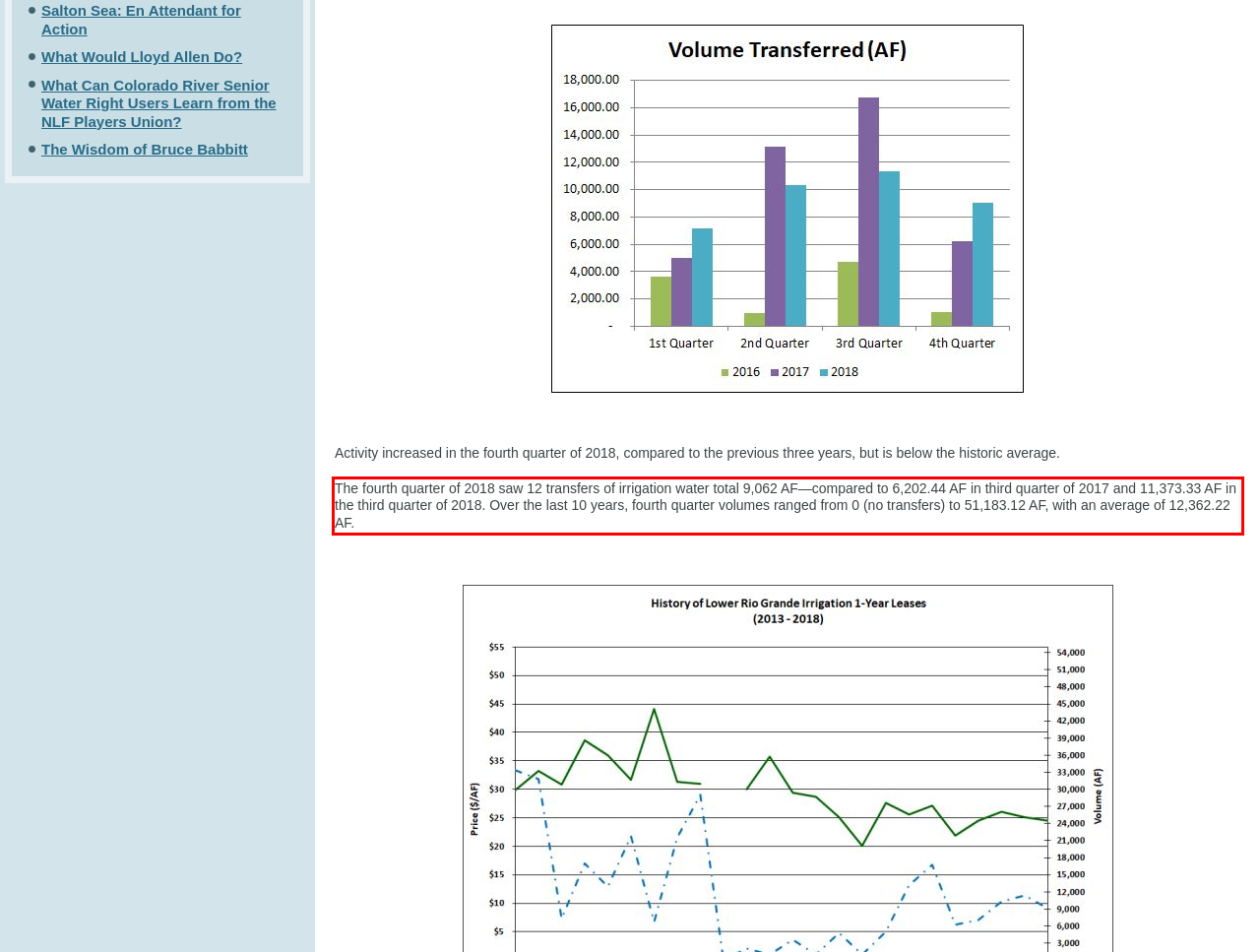With the given screenshot of a webpage, locate the red rectangle bounding box and extract the text content using OCR.

The fourth quarter of 2018 saw 12 transfers of irrigation water total 9,062 AF—compared to 6,202.44 AF in third quarter of 2017 and 11,373.33 AF in the third quarter of 2018. Over the last 10 years, fourth quarter volumes ranged from 0 (no transfers) to 51,183.12 AF, with an average of 12,362.22 AF.